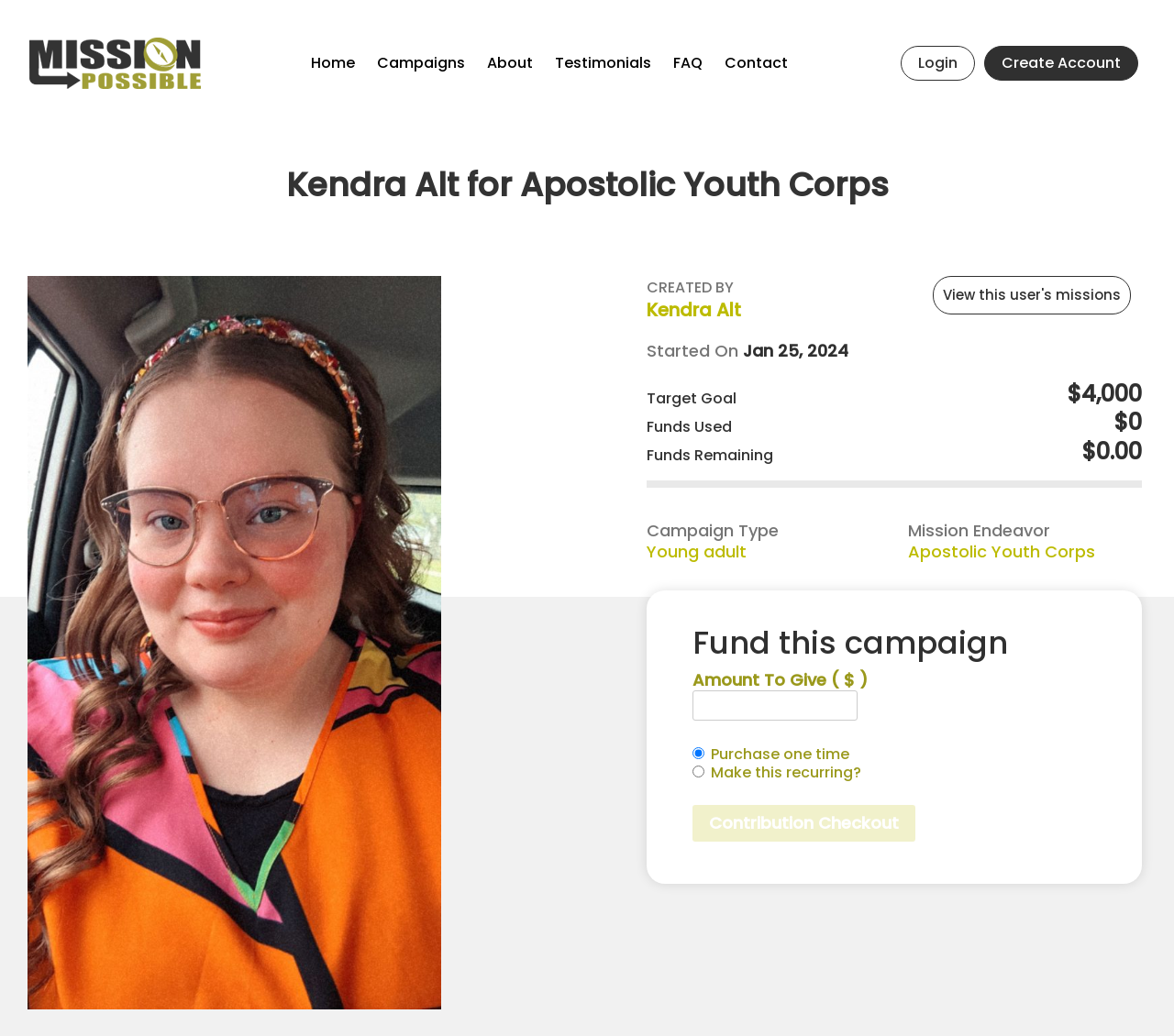Given the webpage screenshot and the description, determine the bounding box coordinates (top-left x, top-left y, bottom-right x, bottom-right y) that define the location of the UI element matching this description: Apostolic Youth Corps

[0.773, 0.521, 0.933, 0.543]